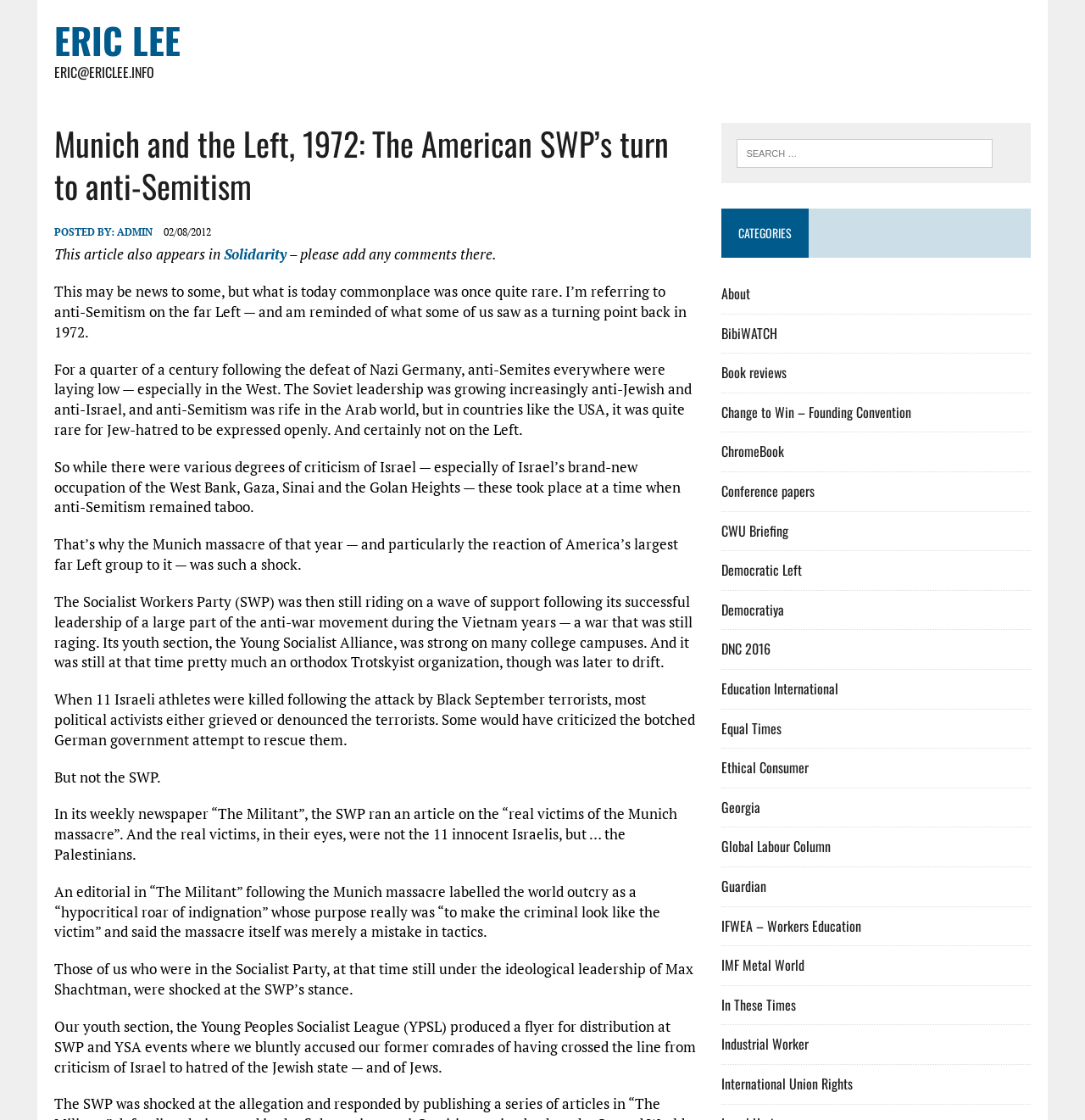Respond to the following question with a brief word or phrase:
What is the name of the newspaper mentioned in the article?

The Militant